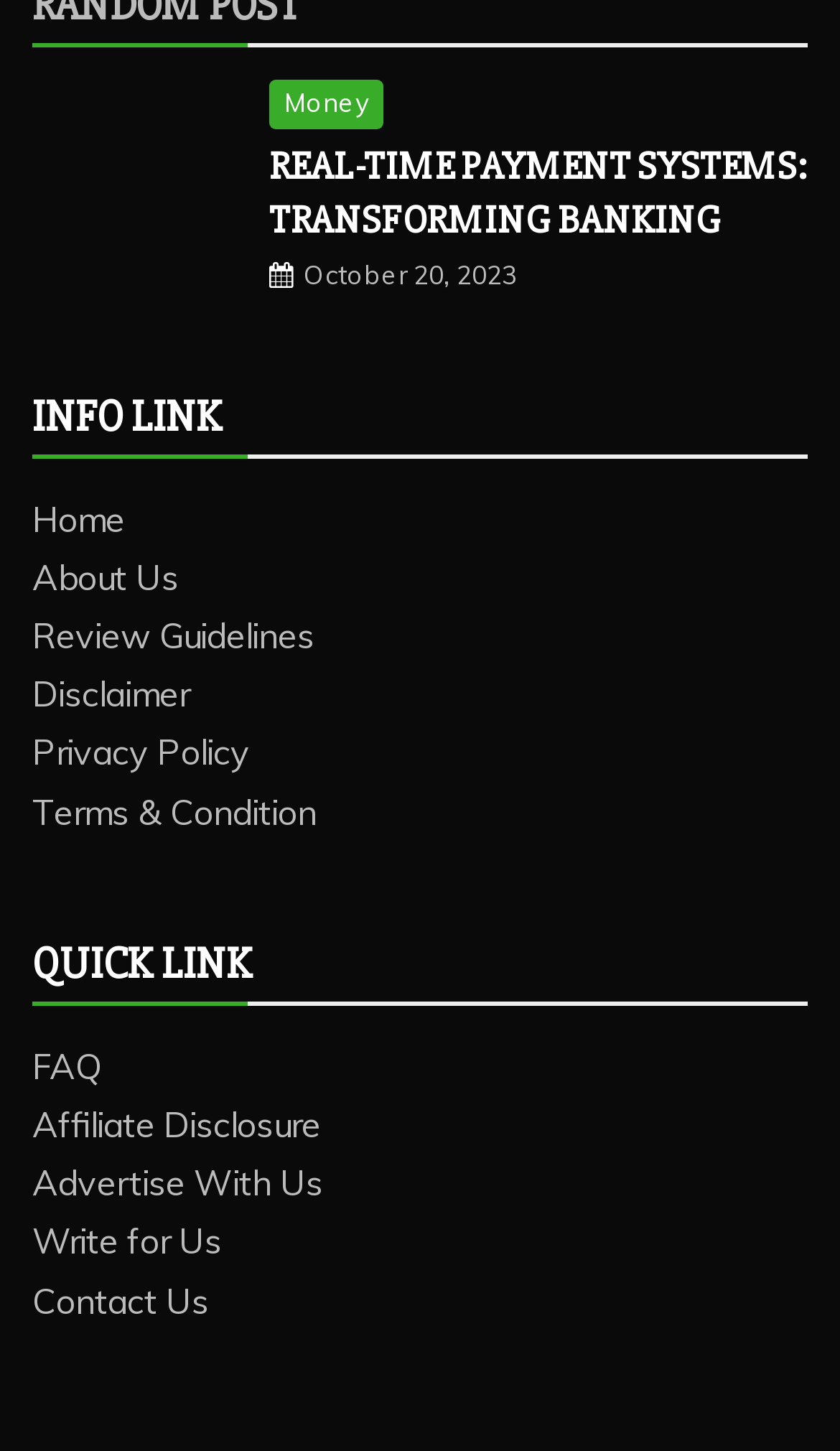What is the category of the webpage based on the link 'Money'?
Using the visual information, respond with a single word or phrase.

Finance